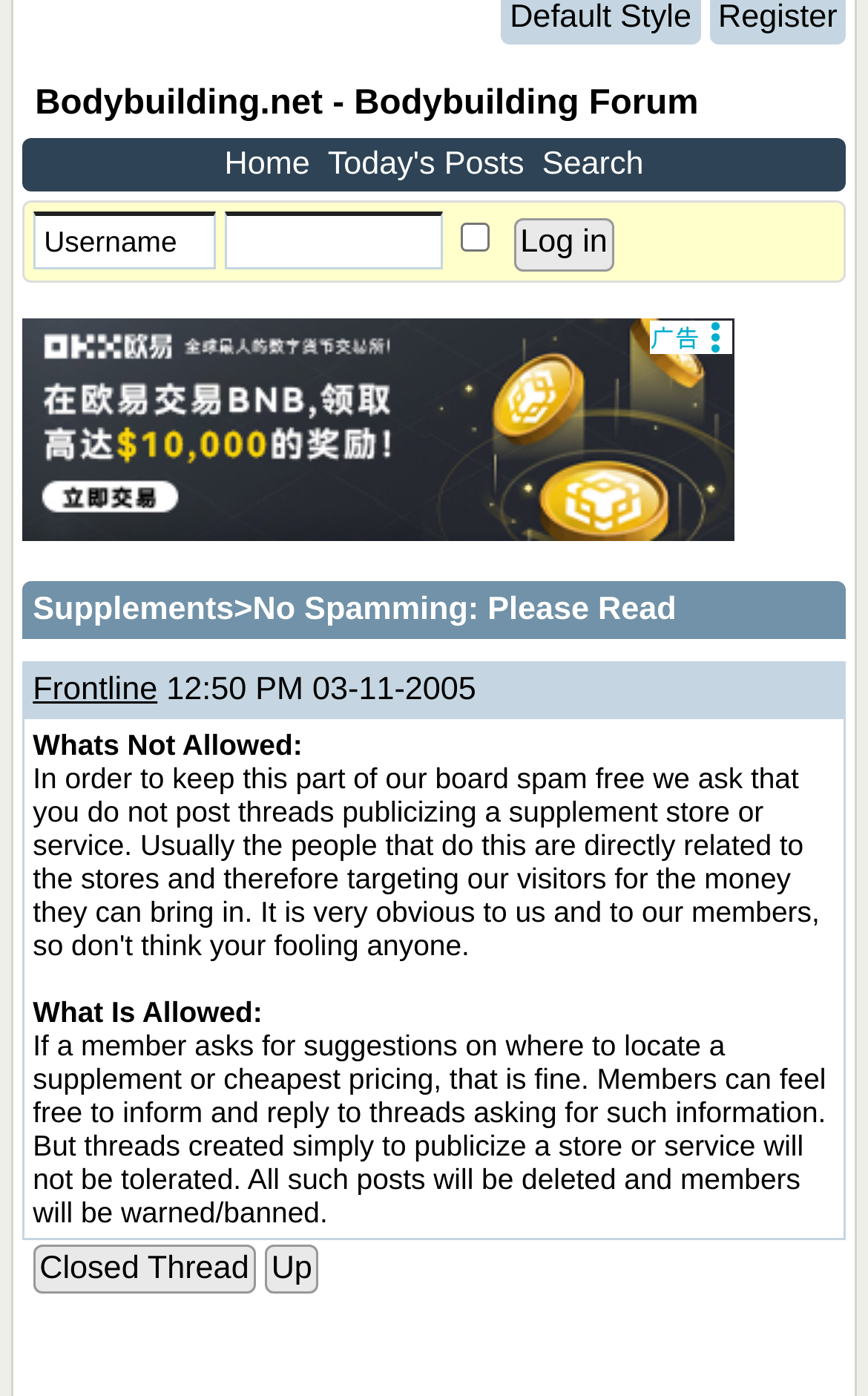What is allowed in threads on this forum?
From the image, respond using a single word or phrase.

Suggestions on supplements